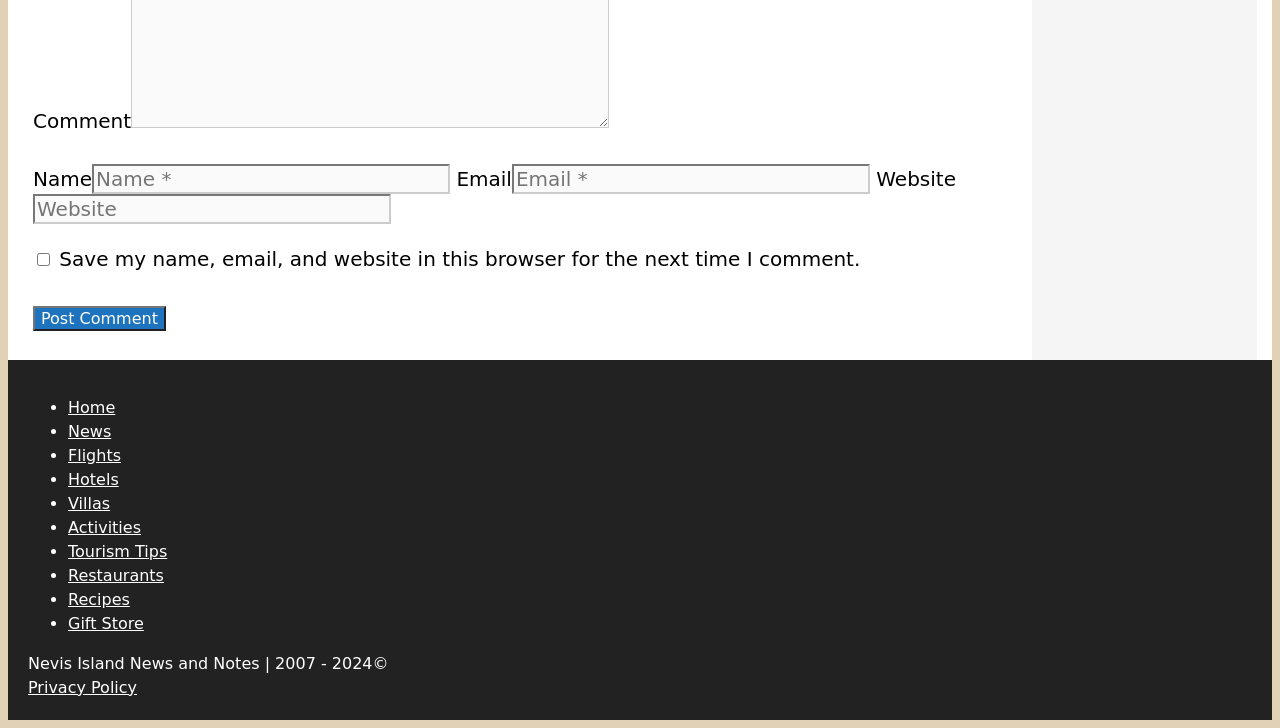Locate the bounding box coordinates of the element you need to click to accomplish the task described by this instruction: "Read the Privacy Policy".

[0.022, 0.931, 0.107, 0.957]